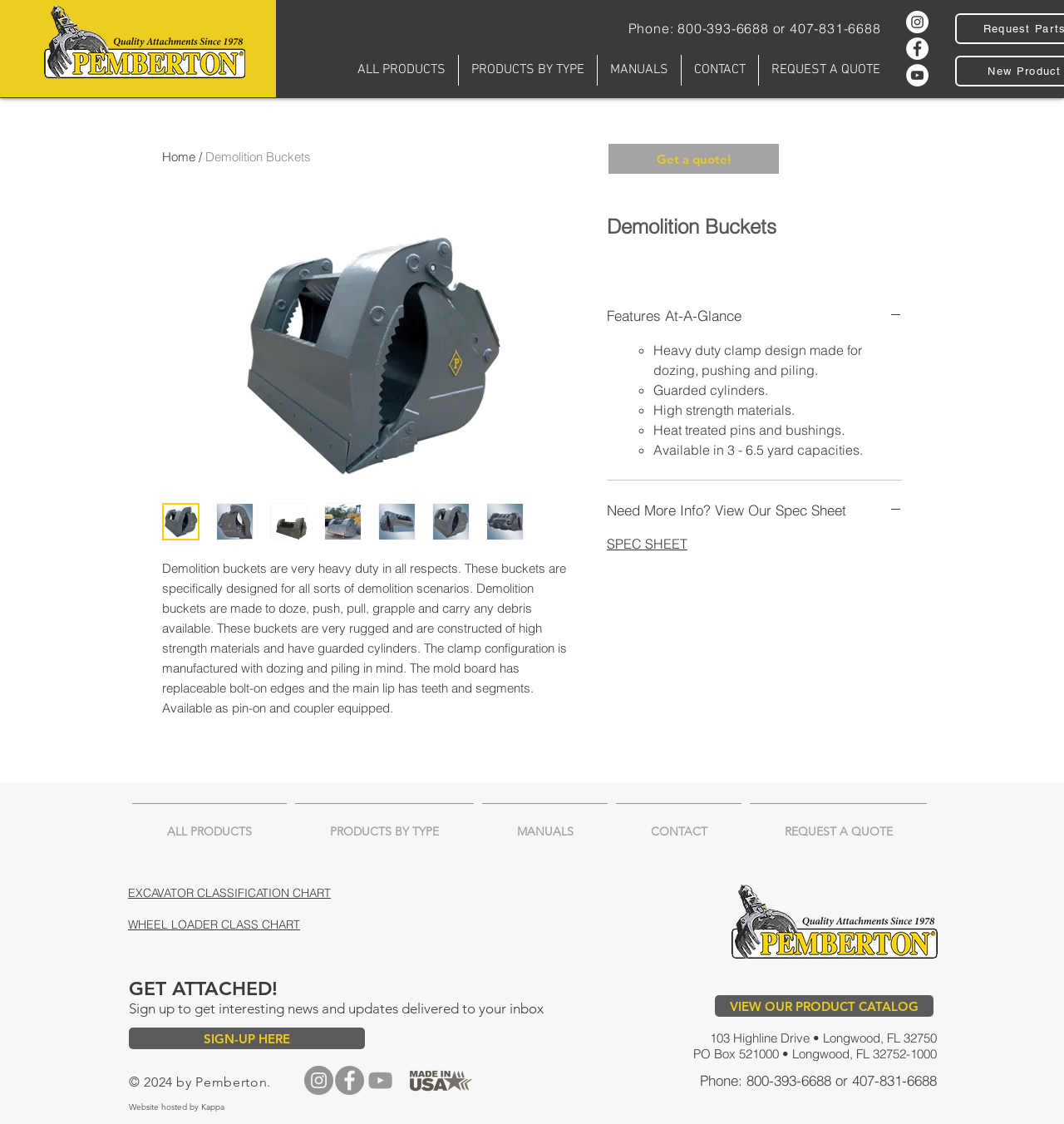Look at the image and write a detailed answer to the question: 
What is the capacity range of demolition buckets?

The webpage lists the features of demolition buckets, including their capacity range, which is available in 3 - 6.5 yard capacities.